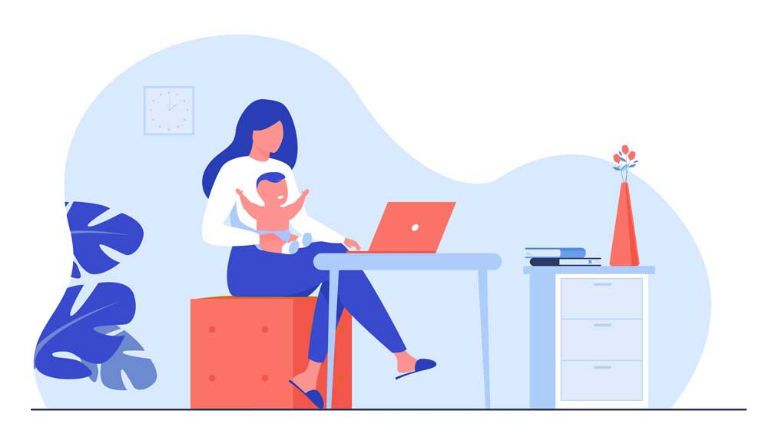What is advocated for in the illustration?
Based on the image, answer the question with a single word or brief phrase.

Greater participation of fathers